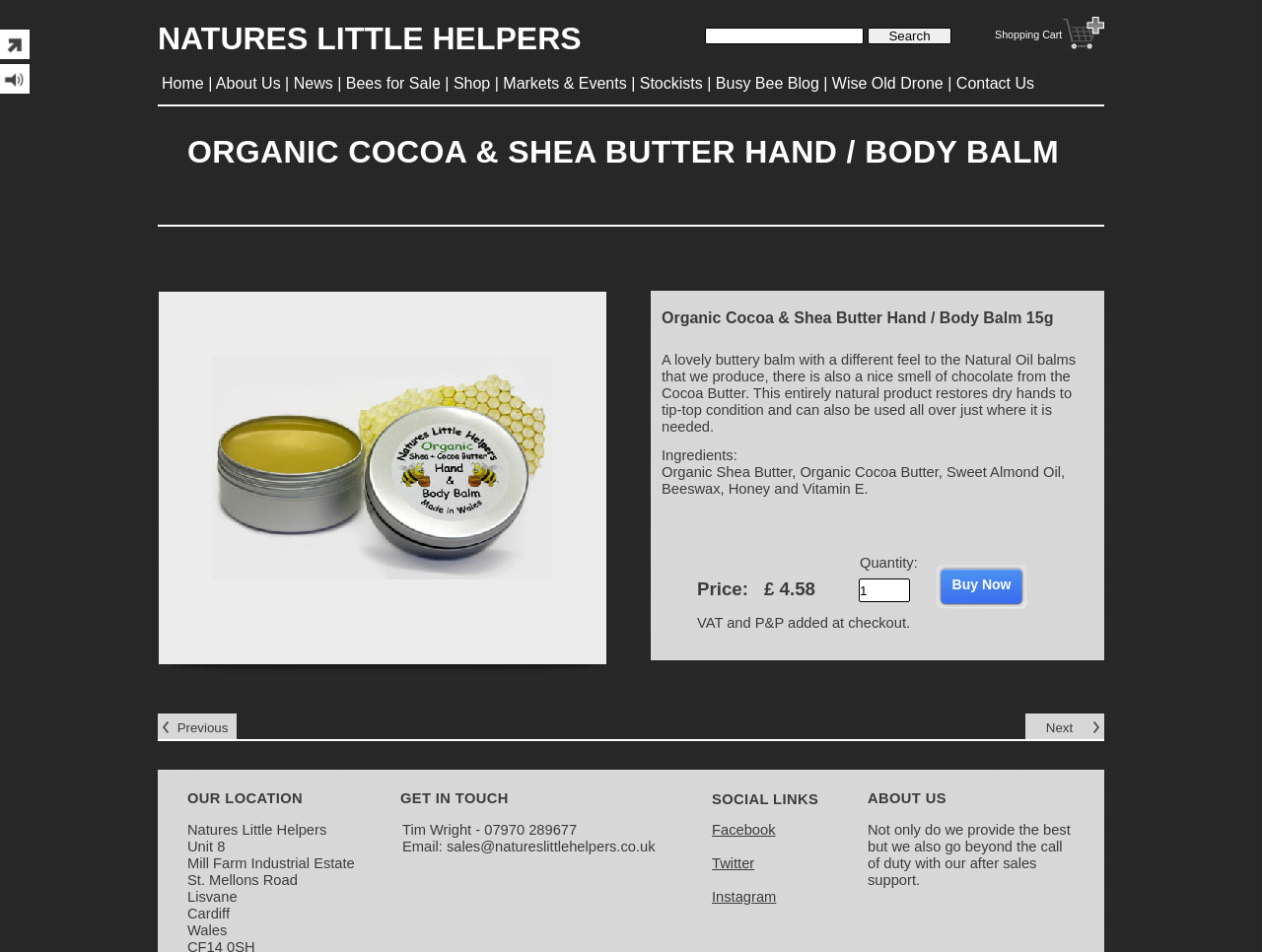Please answer the following question using a single word or phrase: How many social links are available?

3